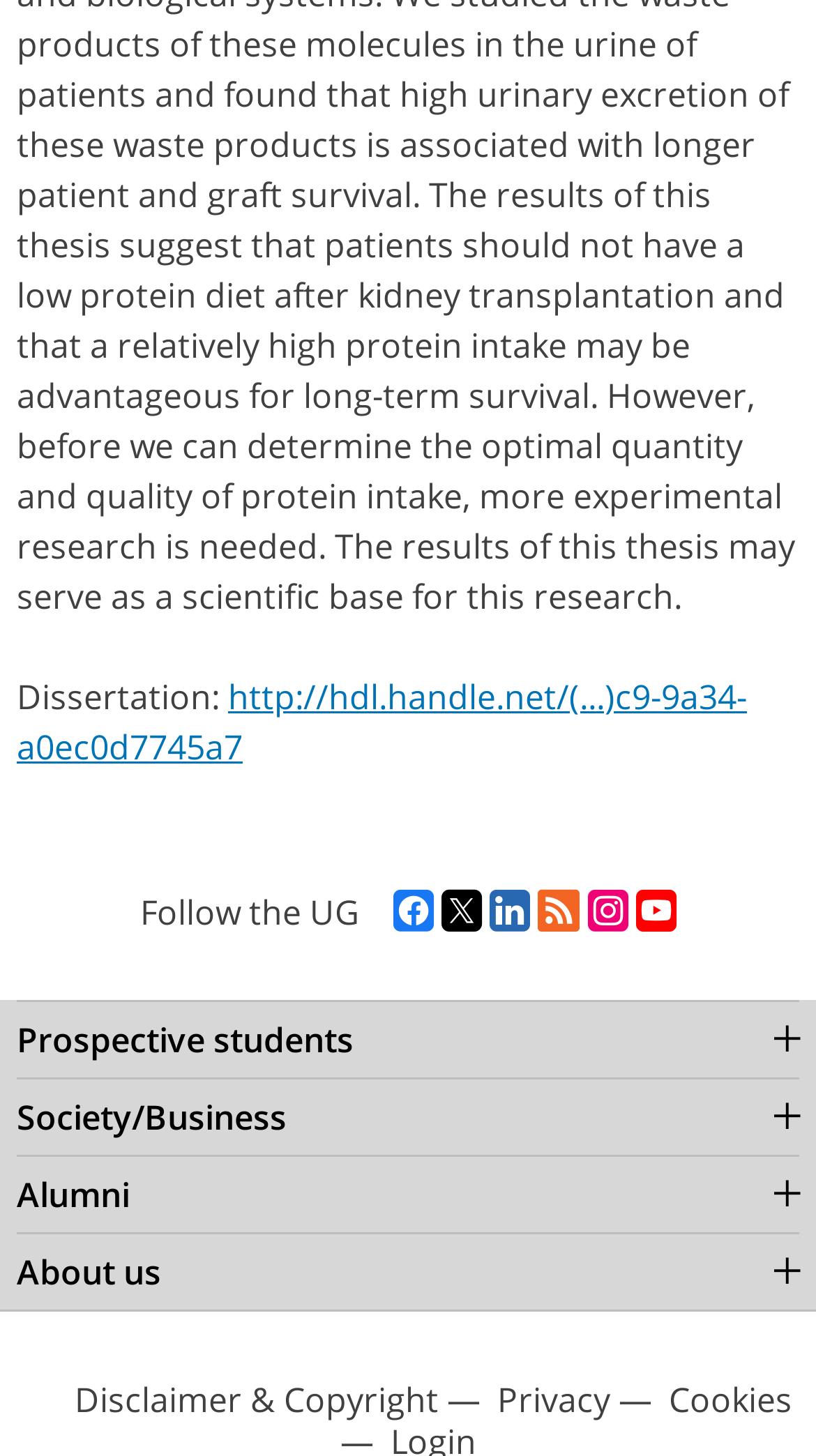Please mark the clickable region by giving the bounding box coordinates needed to complete this instruction: "Check the disclaimer and copyright".

[0.091, 0.946, 0.537, 0.975]